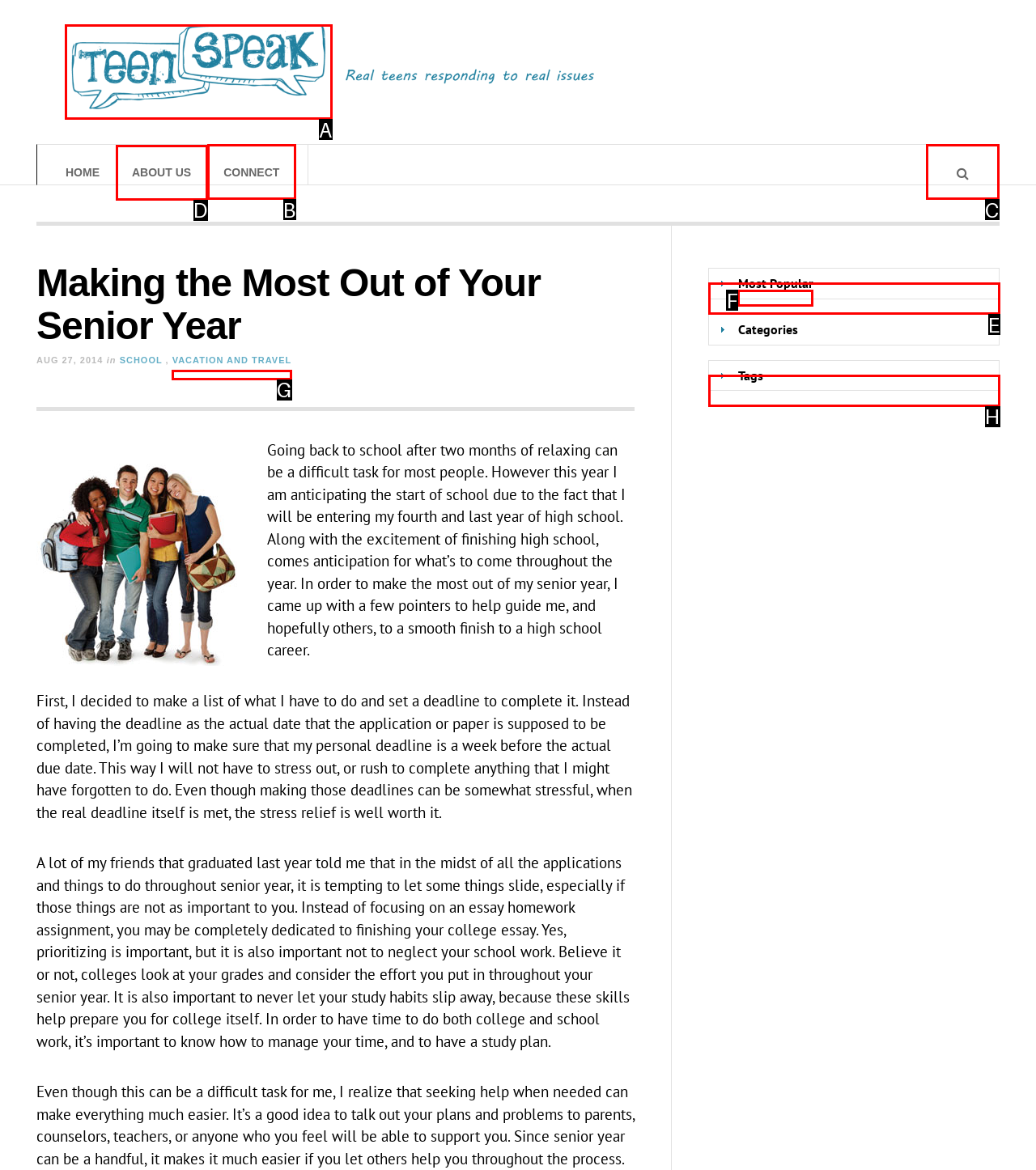Determine the letter of the UI element I should click on to complete the task: Click on the 'ABOUT US' link from the provided choices in the screenshot.

D